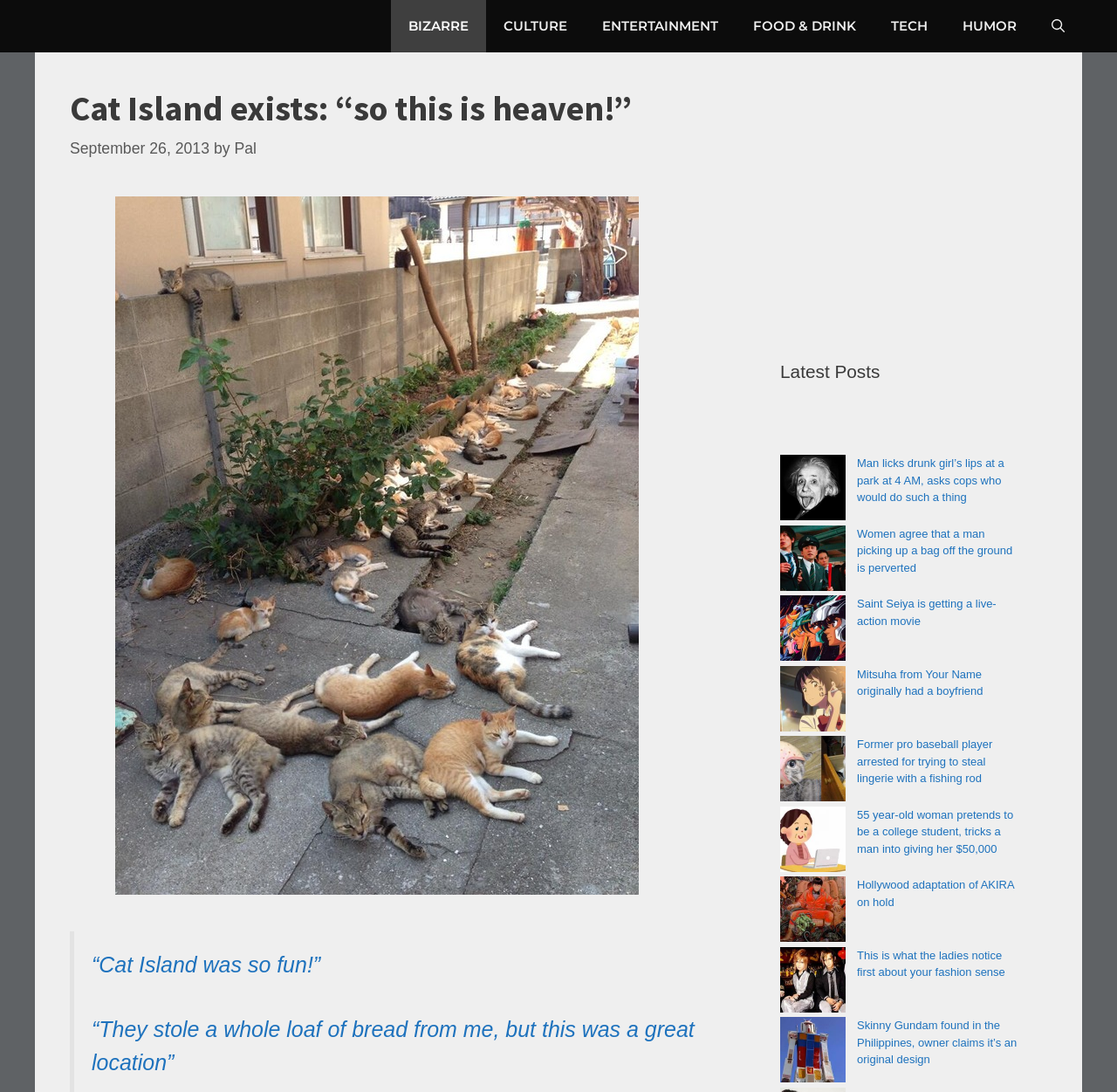Identify the bounding box coordinates of the specific part of the webpage to click to complete this instruction: "Search for something using the search bar".

[0.926, 0.0, 0.969, 0.048]